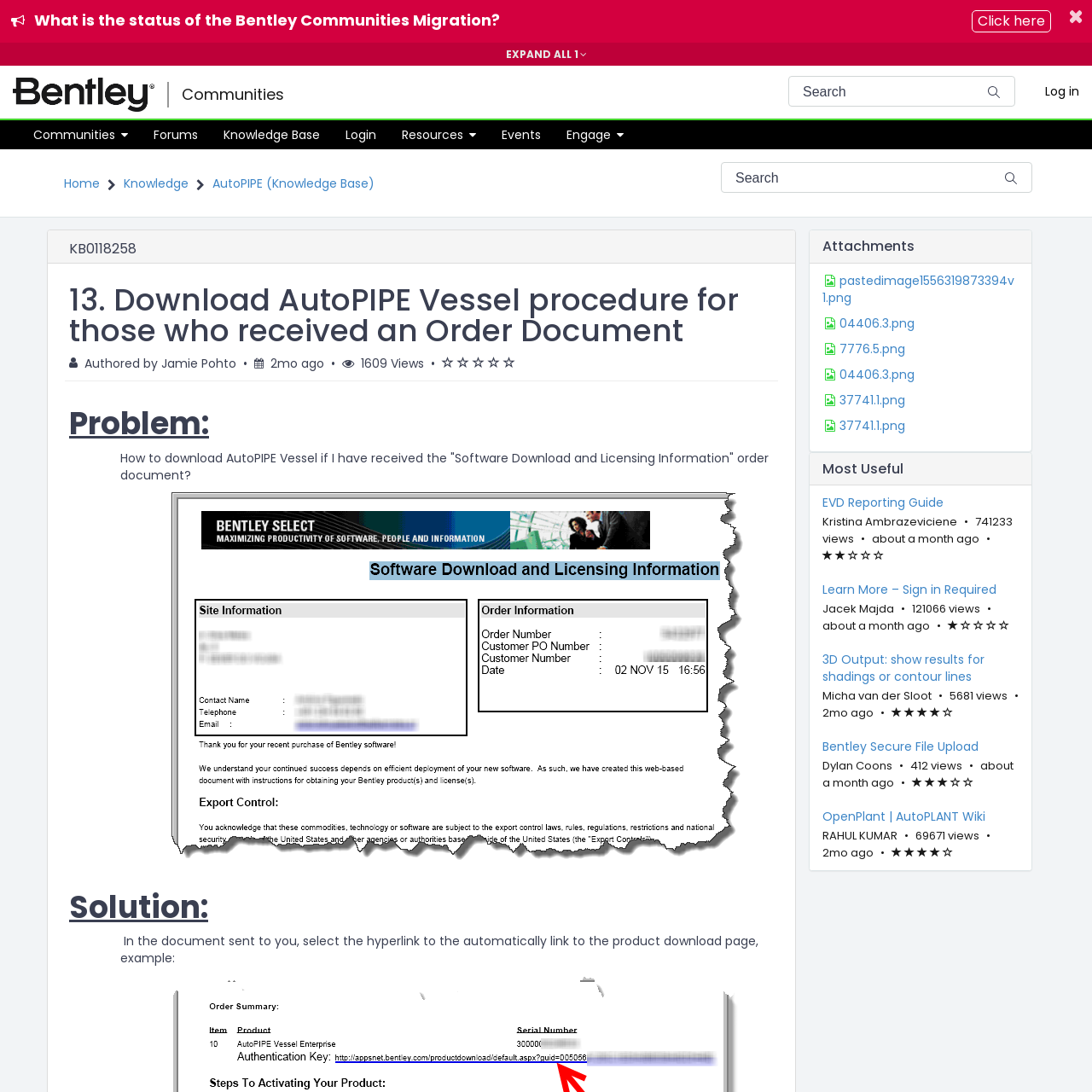How many attachments are available in the article?
From the image, respond with a single word or phrase.

6